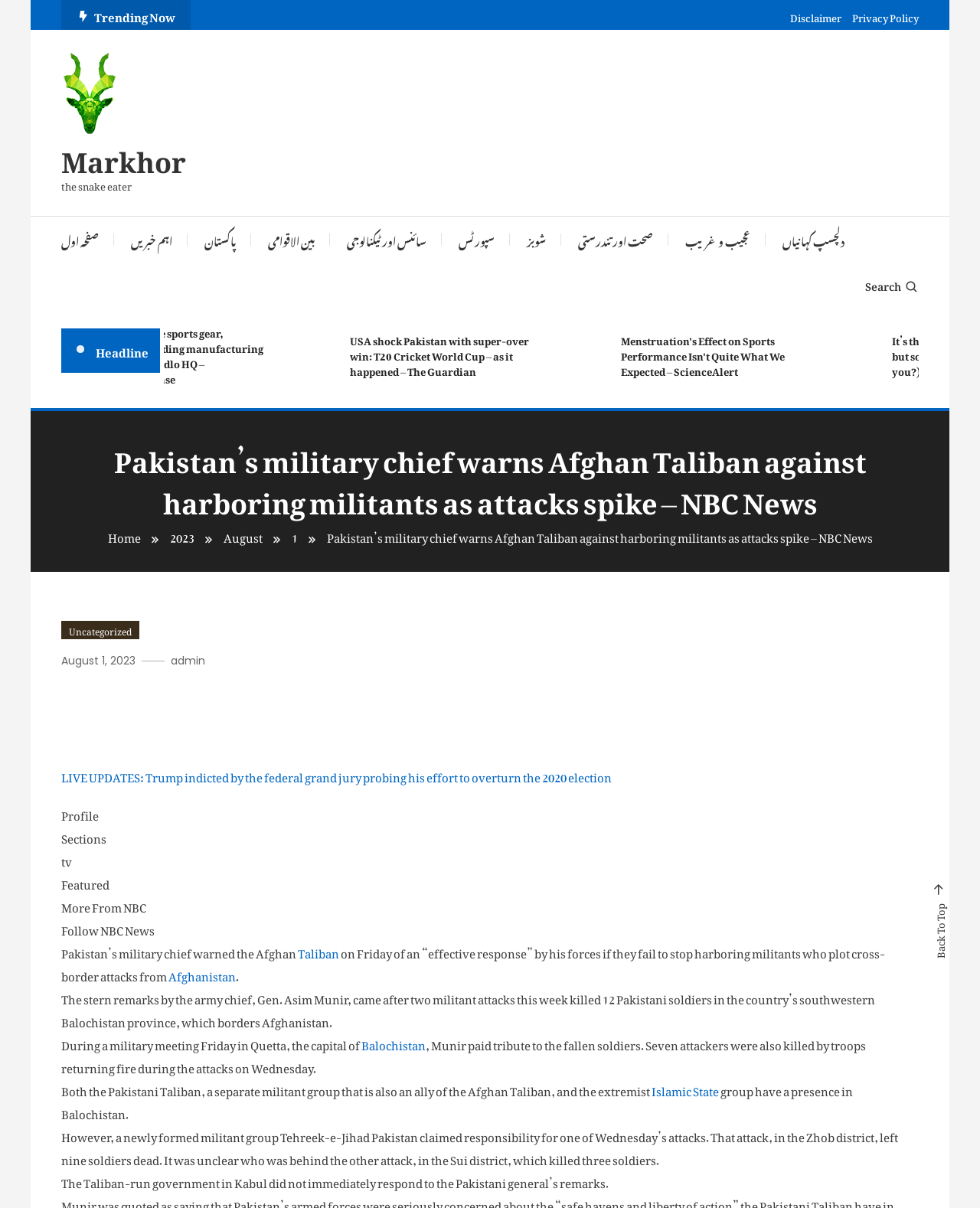Please identify the webpage's heading and generate its text content.

Pakistan’s military chief warns Afghan Taliban against harboring militants as attacks spike – NBC News